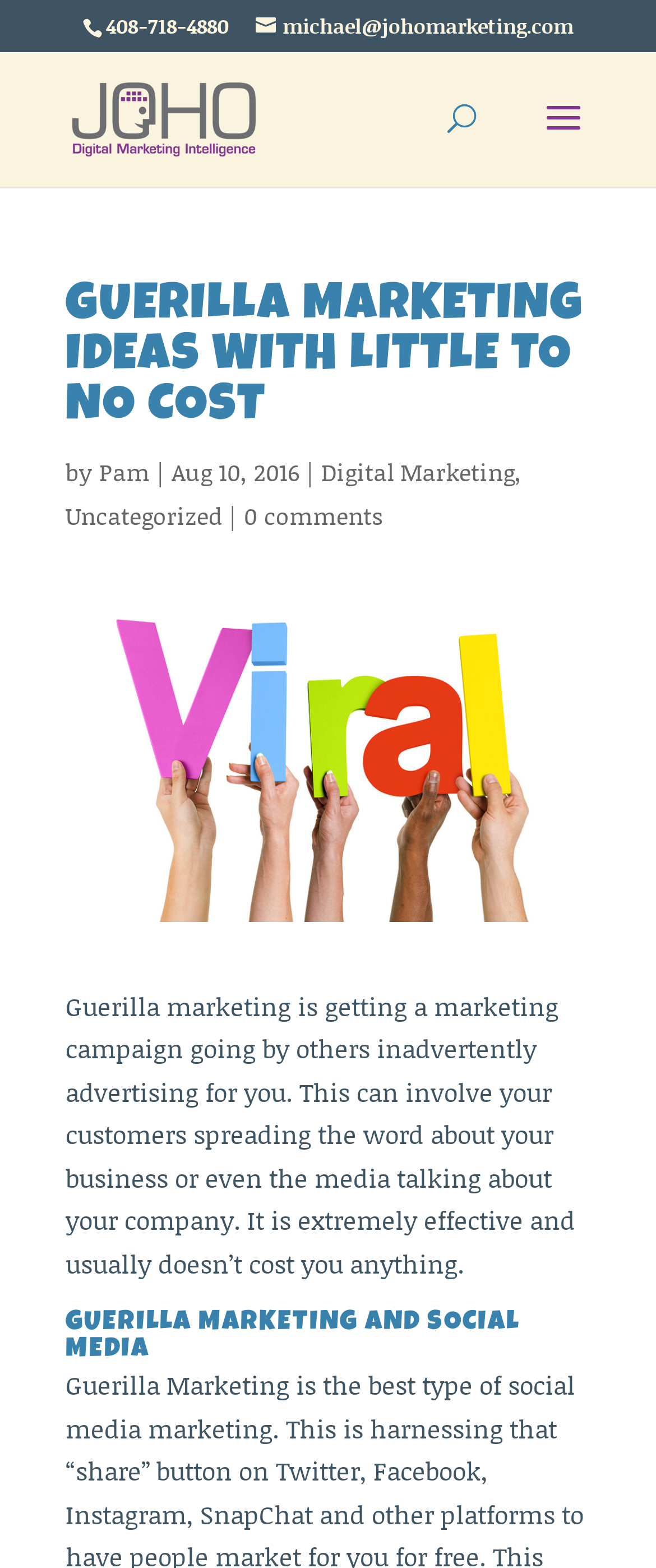From the image, can you give a detailed response to the question below:
What is the phone number on the webpage?

I found the phone number by looking at the static text element with the bounding box coordinates [0.162, 0.008, 0.349, 0.026], which contains the text '408-718-4880'.